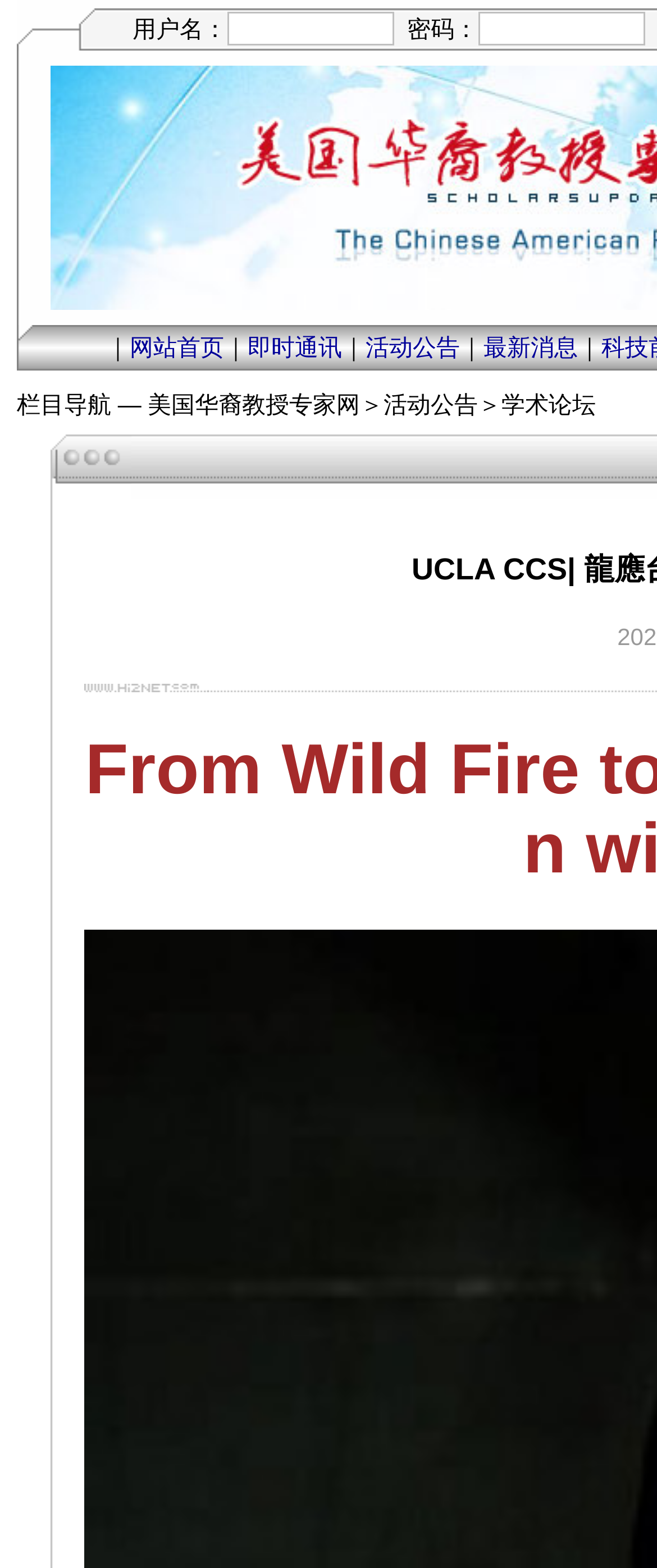Give a one-word or short phrase answer to the question: 
How many textboxes are there in the webpage?

2